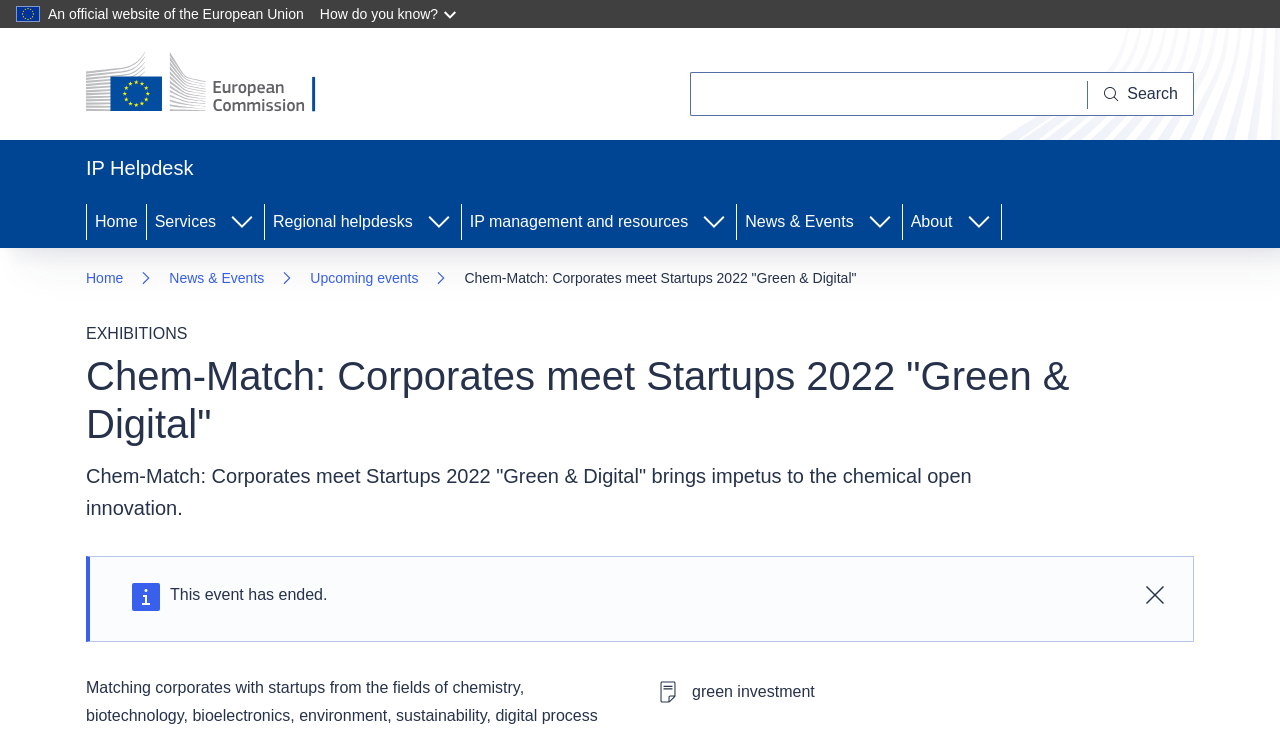Summarize the webpage with intricate details.

The webpage is an official website of the European Union, specifically for the event "Chem-Match: Corporates meet Startups 2022 'Green & Digital'". At the top left corner, there is a link to skip to the main content. Below it, there is a static text stating that it is an official website of the European Union. 

To the right of the static text, there is a button labeled "How do you know?" which is not expanded. Above the button, there is a link to the European Commission's homepage, accompanied by the European Commission's logo. 

On the top right side, there is a search bar with a search button and a static text labeled "Search". Below the search bar, there is a static text "IP Helpdesk". 

The main navigation menu is located at the top center of the page, with links to "Home", "Services", and other sections. Each section has a button to access its children. 

Below the navigation menu, there is a secondary navigation menu labeled "You are here:", which shows the current location in the website hierarchy. It includes links to "Home", "News & Events", and "Upcoming events". 

The main content of the page starts with a heading that matches the event title. Below the heading, there is a static text describing the event, which brings impetus to the chemical open innovation. 

There is an alert box below the static text, which announces that the event has ended. The alert box includes an image, a close button, and a static text stating the event's status. 

Finally, at the bottom of the page, there is a static text mentioning "green investment".